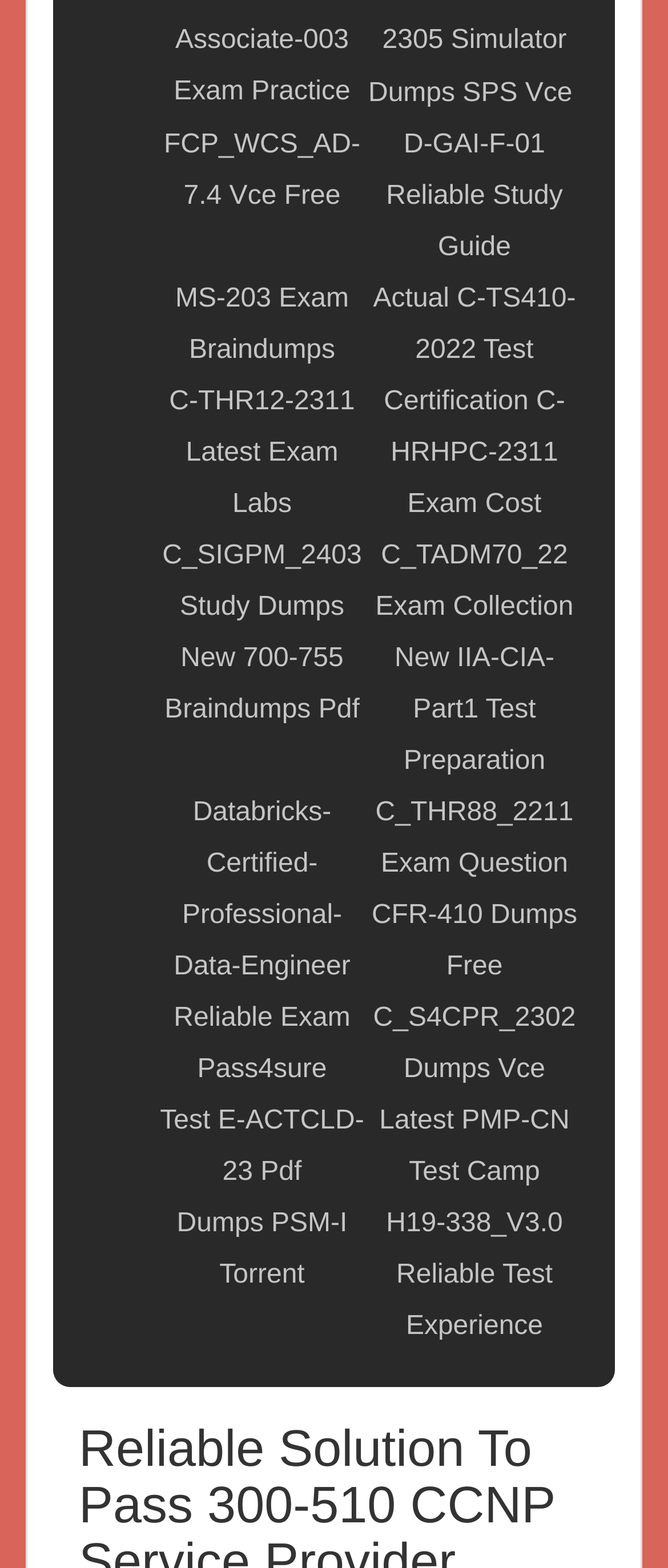Please give a succinct answer to the question in one word or phrase:
Is there a link related to SAP certification on this webpage?

Yes